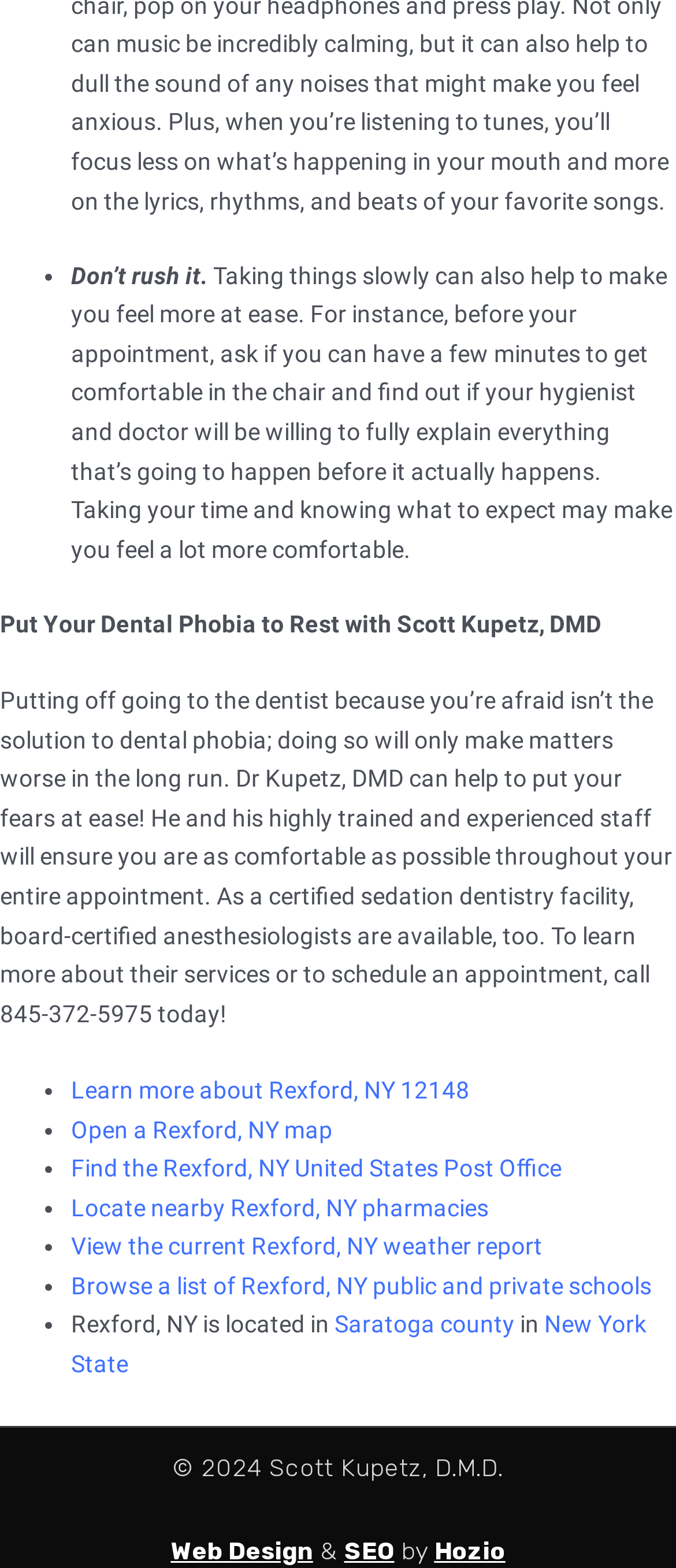What is the name of the dentist mentioned on the webpage?
Answer the question with detailed information derived from the image.

The webpage mentions 'Put Your Dental Phobia to Rest with Scott Kupetz, DMD' which indicates that Scott Kupetz, DMD is the dentist being referred to.